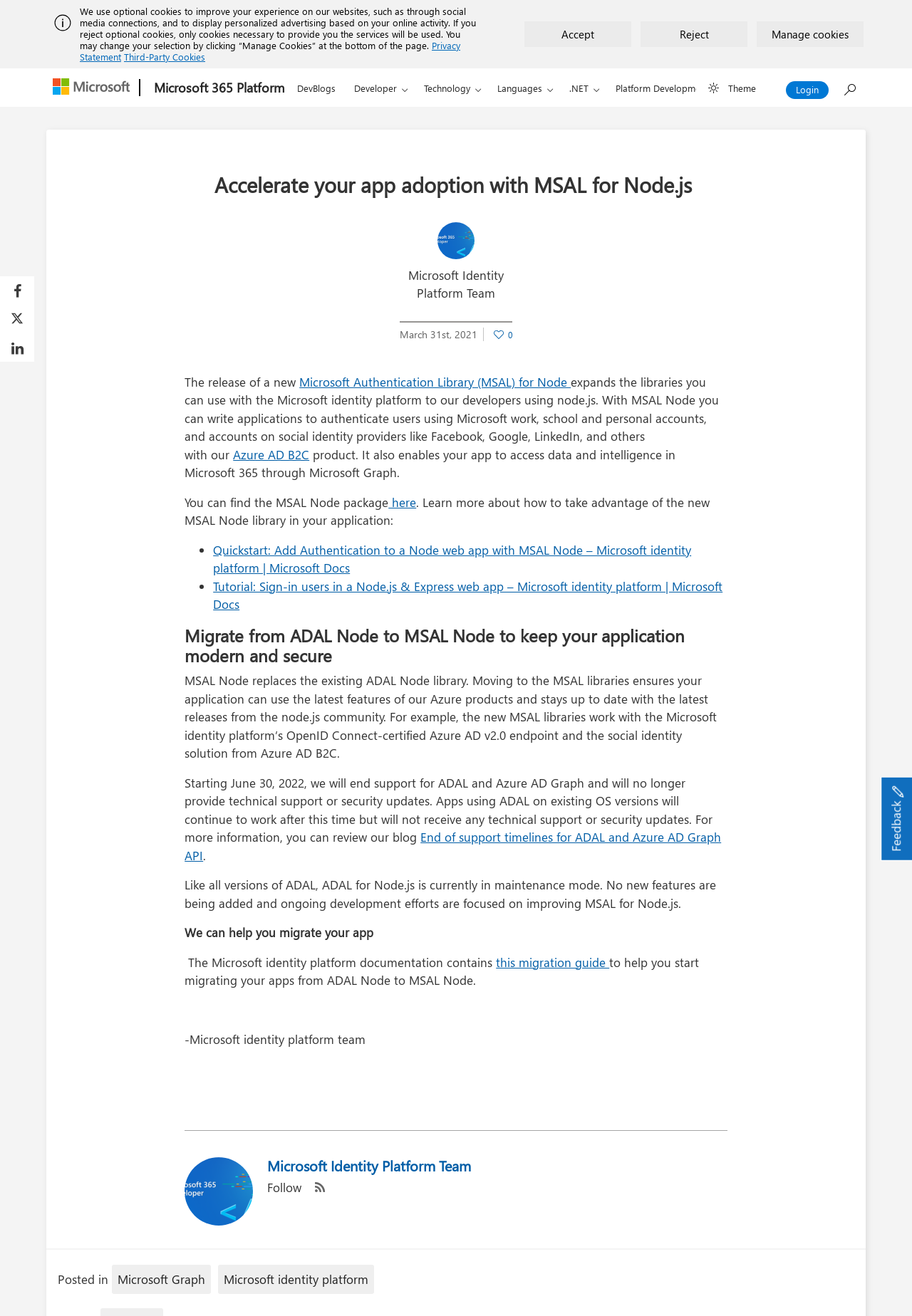Determine the bounding box coordinates of the clickable element to achieve the following action: 'Select light or dark theme'. Provide the coordinates as four float values between 0 and 1, formatted as [left, top, right, bottom].

[0.763, 0.052, 0.855, 0.081]